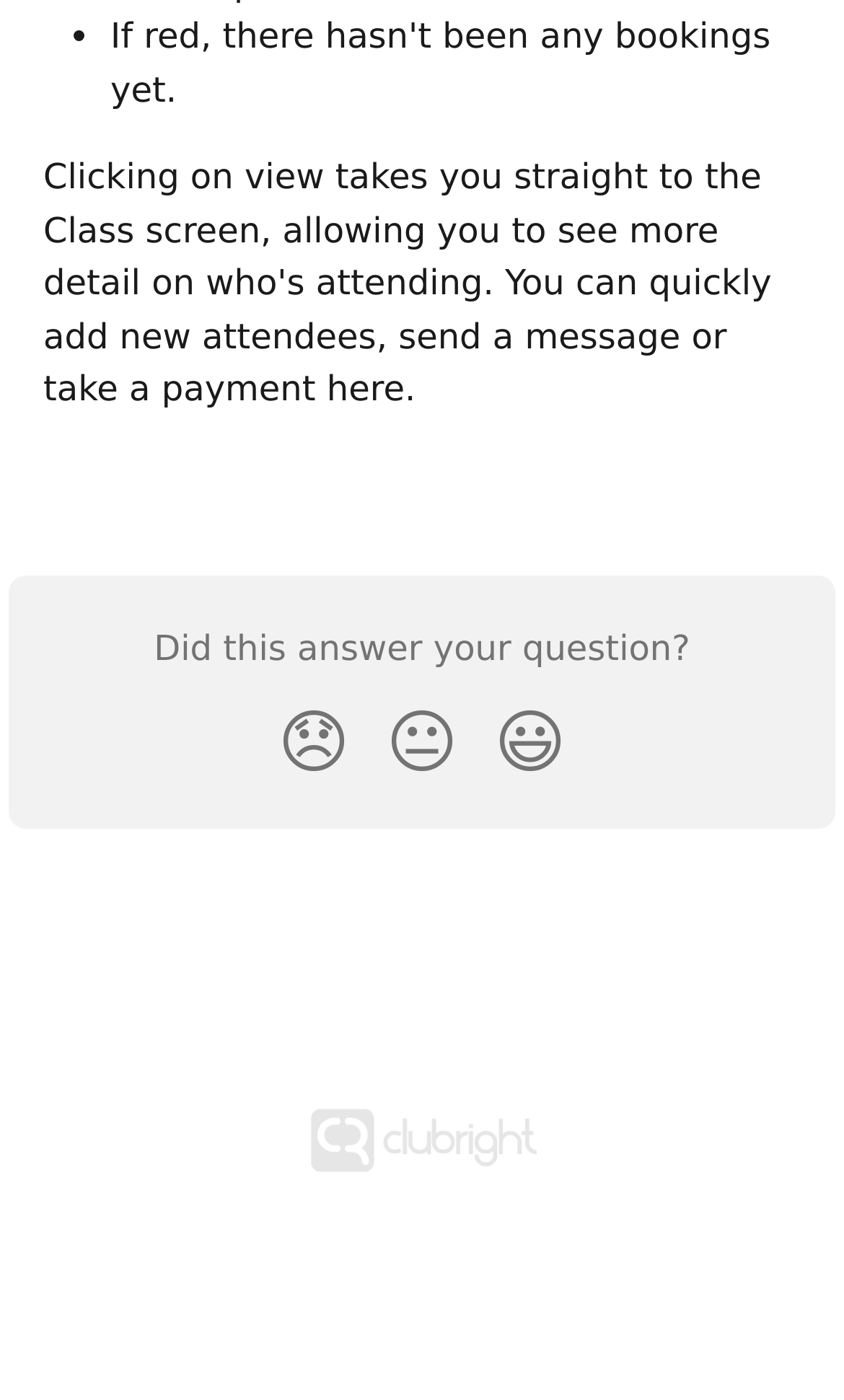How many empty links are present at the bottom of the page?
Based on the visual content, answer with a single word or a brief phrase.

3